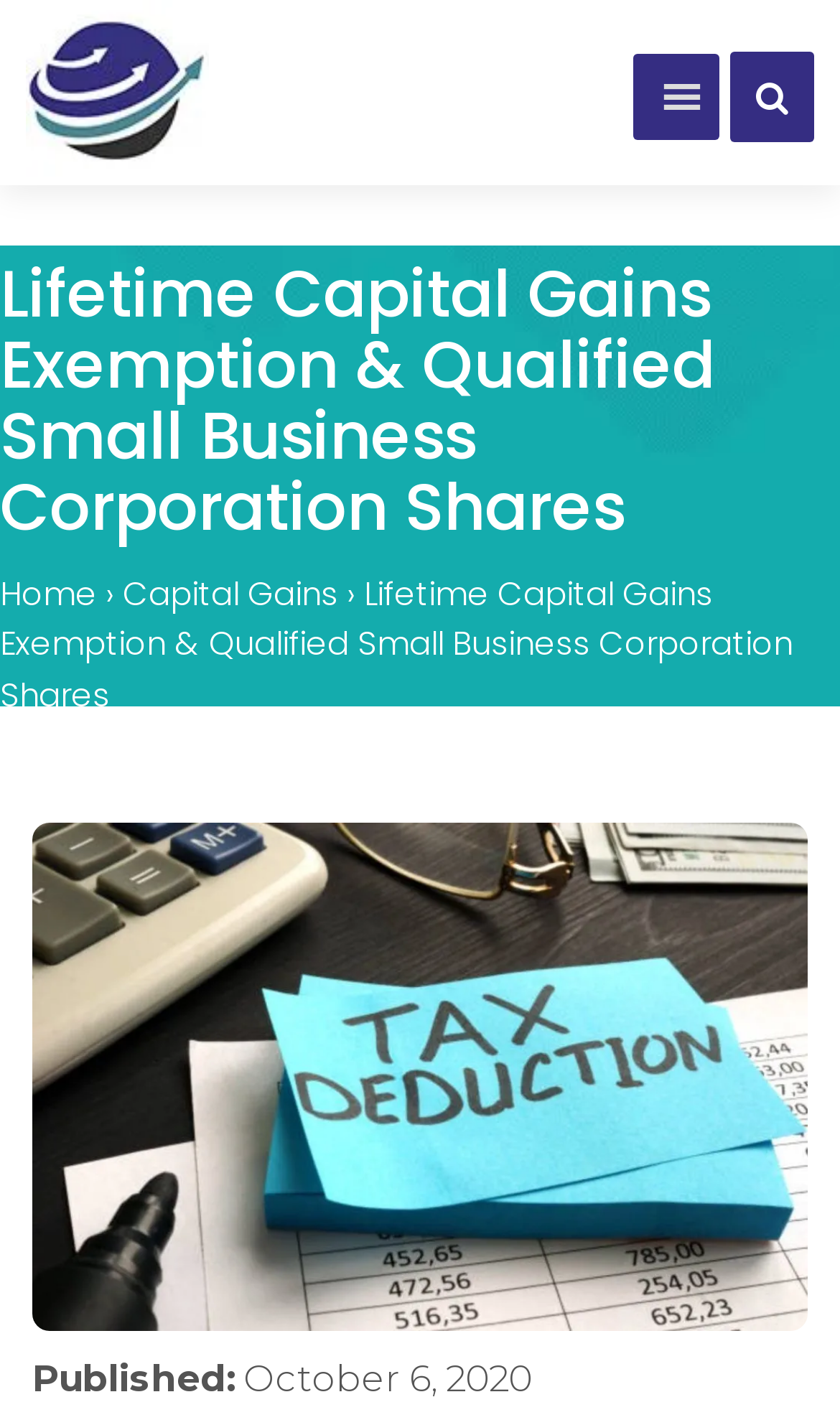Give the bounding box coordinates for the element described as: "Capital Gains".

[0.146, 0.4, 0.403, 0.432]